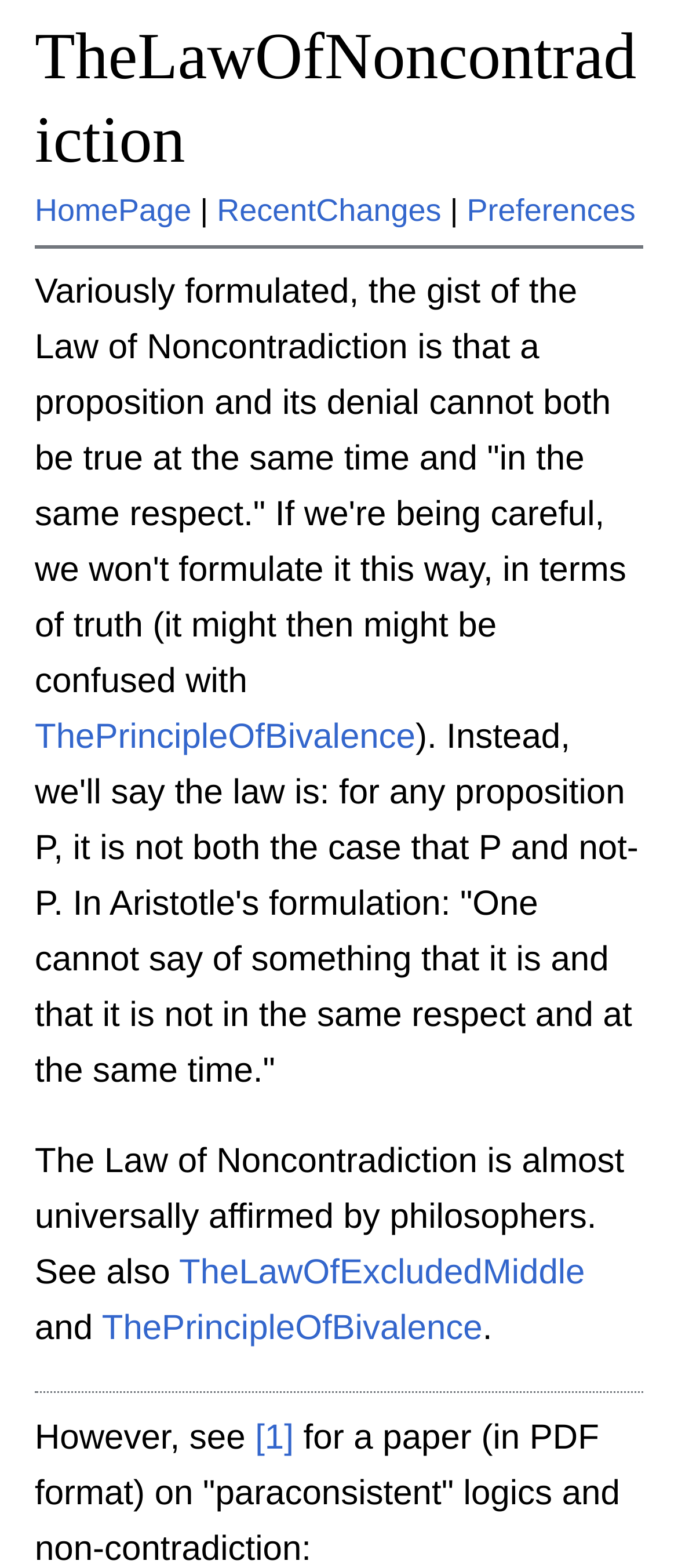Locate the bounding box coordinates of the area you need to click to fulfill this instruction: 'view RecentChanges'. The coordinates must be in the form of four float numbers ranging from 0 to 1: [left, top, right, bottom].

[0.32, 0.123, 0.651, 0.145]